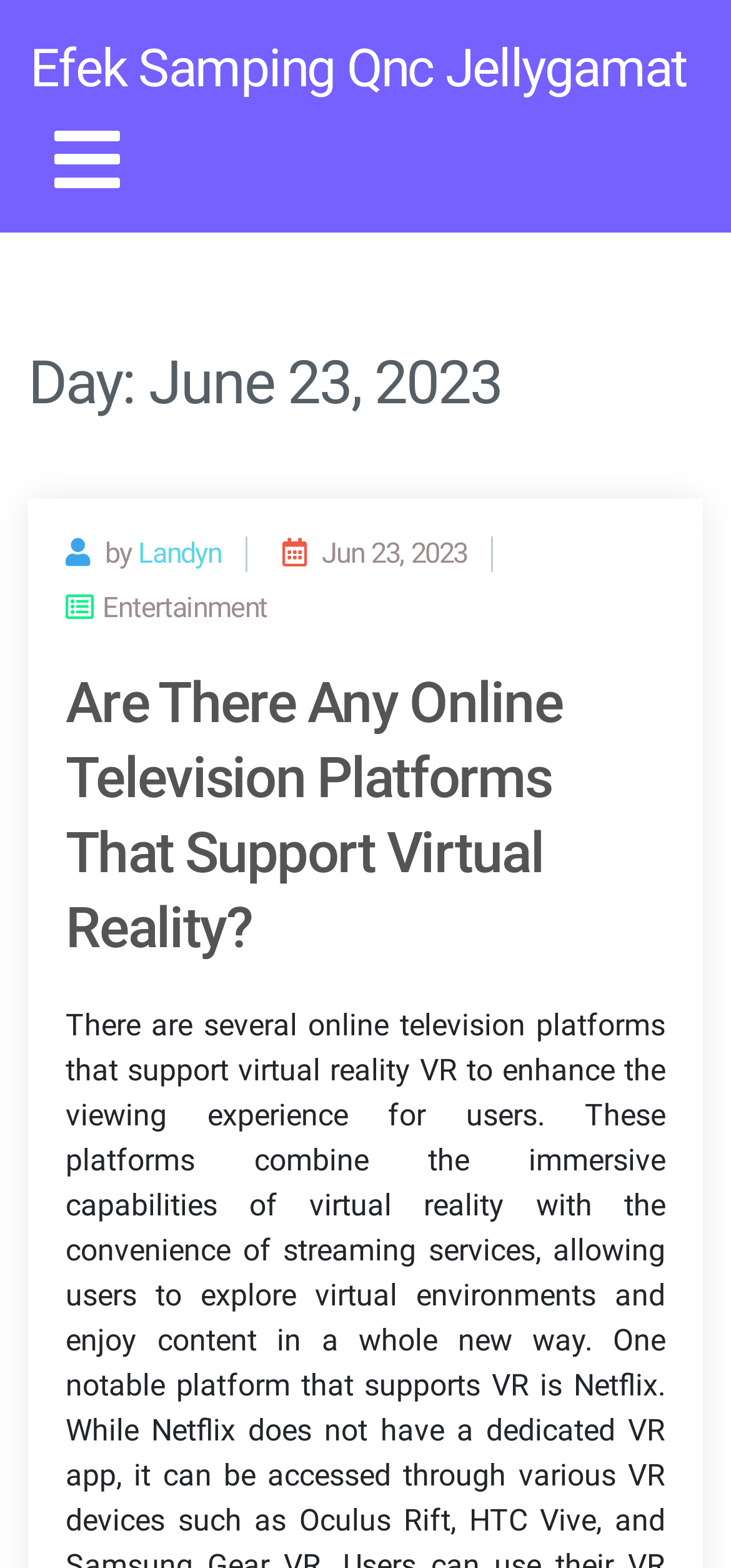Determine the main headline of the webpage and provide its text.

Day: June 23, 2023